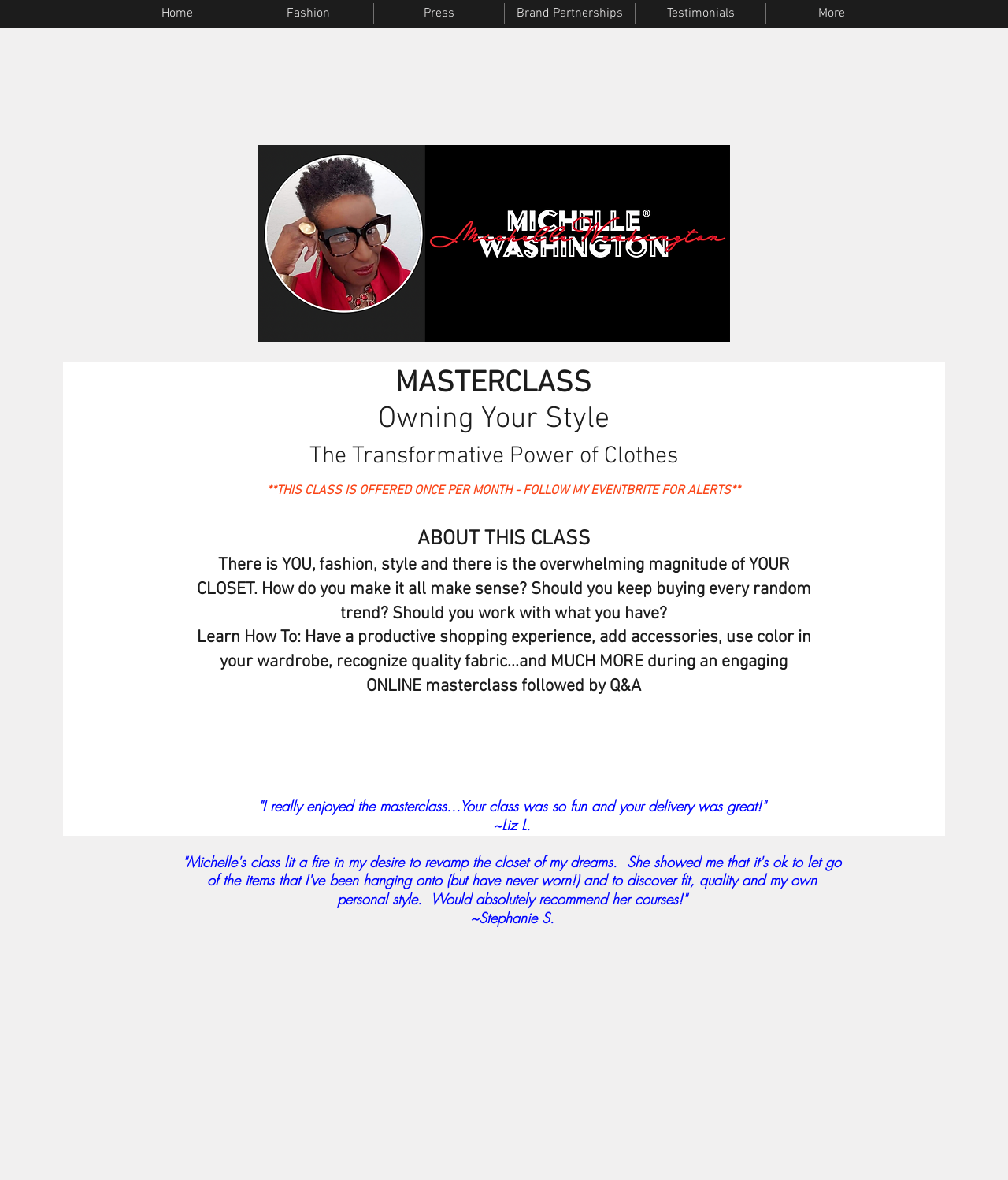Given the description of a UI element: "Brand Partnerships", identify the bounding box coordinates of the matching element in the webpage screenshot.

[0.501, 0.003, 0.63, 0.02]